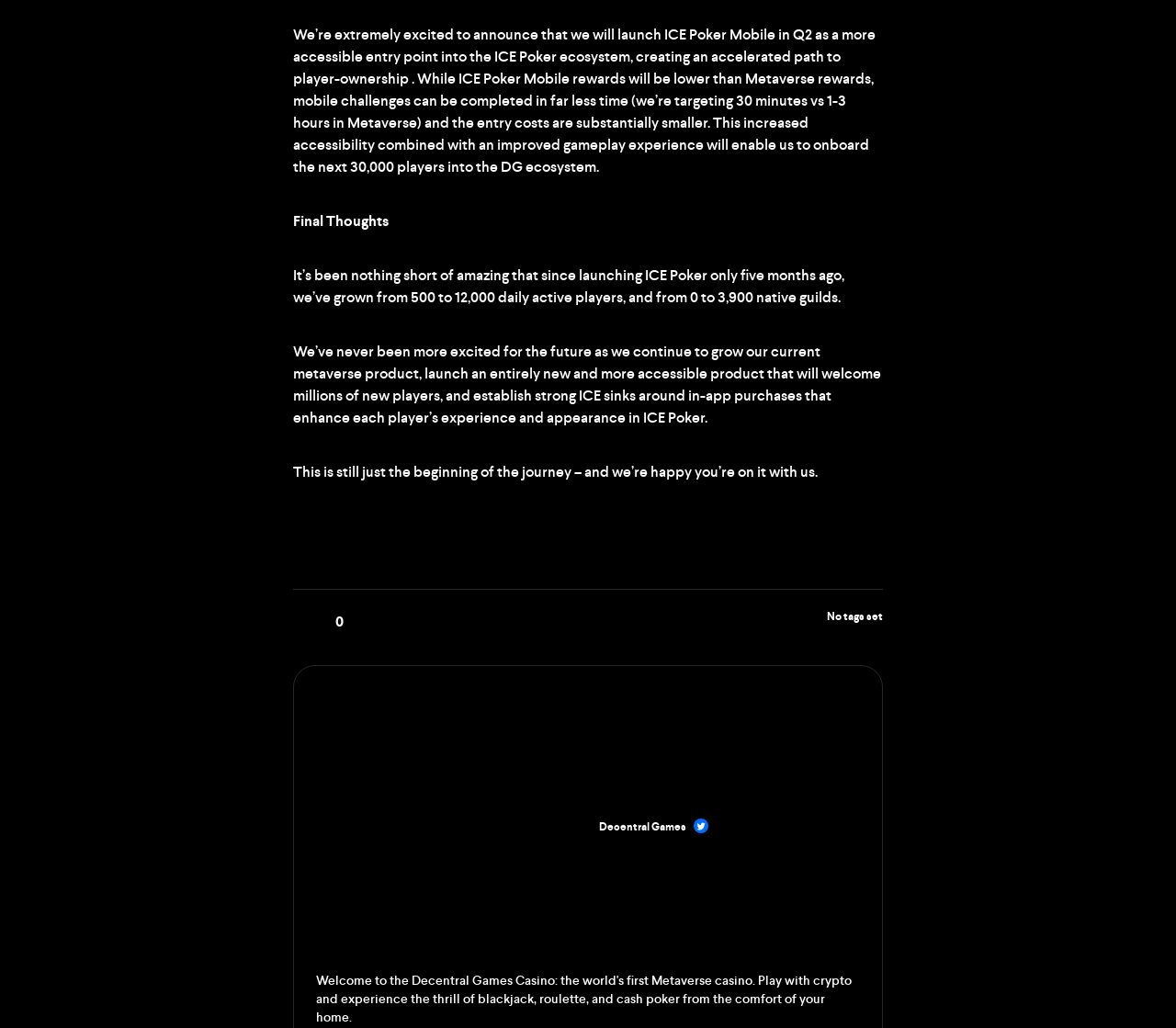Provide the bounding box coordinates of the HTML element this sentence describes: "Share this paragraph". The bounding box coordinates consist of four float numbers between 0 and 1, i.e., [left, top, right, bottom].

[0.093, 0.529, 0.203, 0.547]